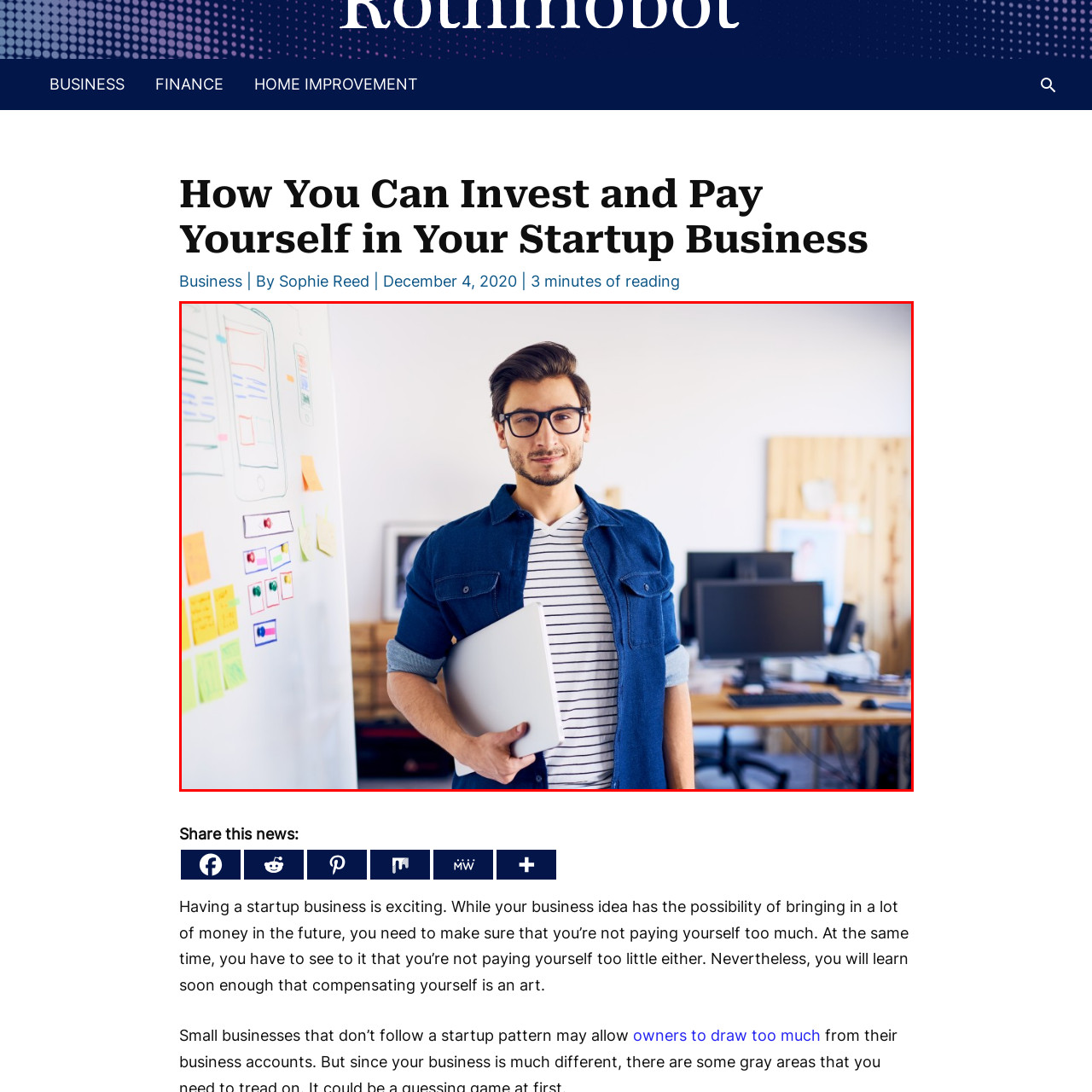Pay attention to the area highlighted by the red boundary and answer the question with a single word or short phrase: 
What is the purpose of the sticky notes on the whiteboard?

Brainstorming session